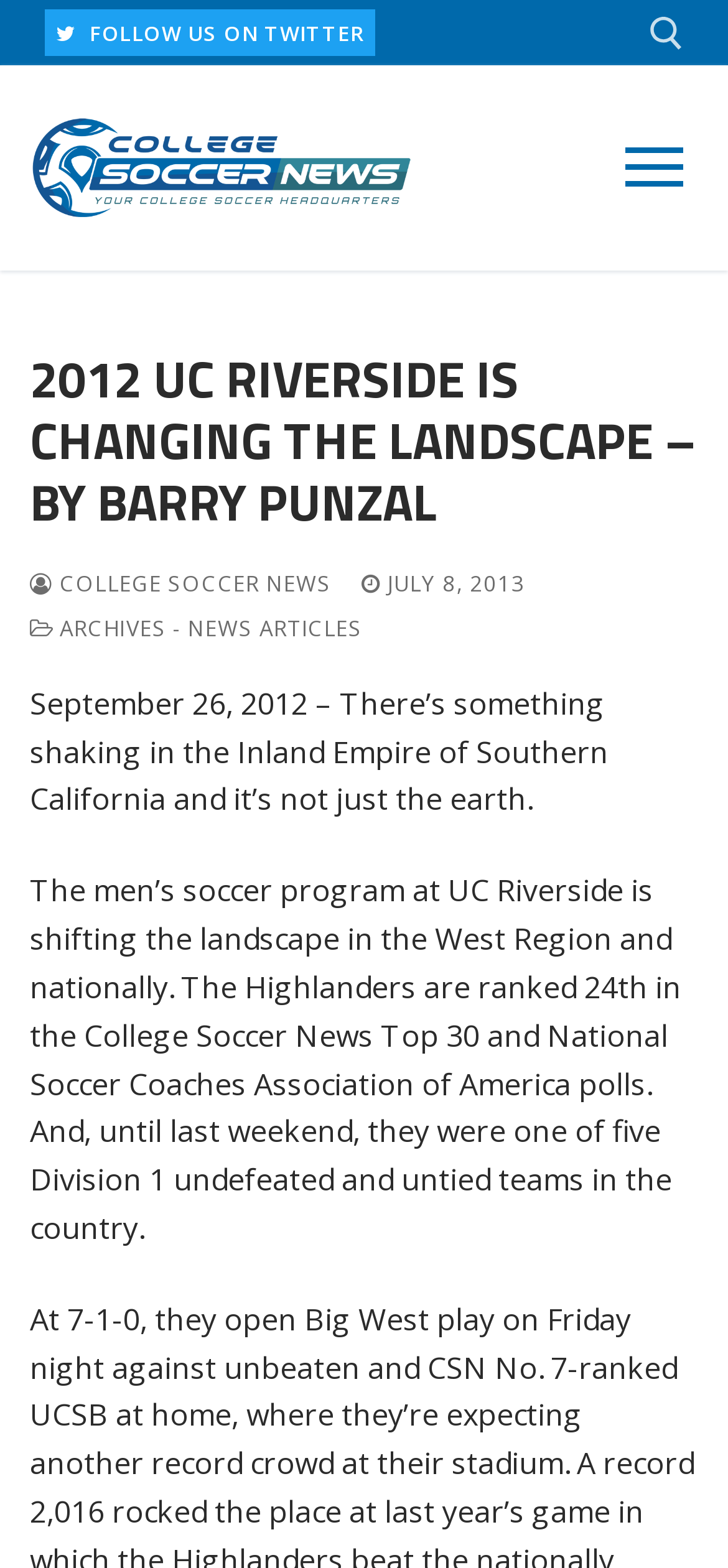Based on the element description: "DROP US A LINE", identify the bounding box coordinates for this UI element. The coordinates must be four float numbers between 0 and 1, listed as [left, top, right, bottom].

None